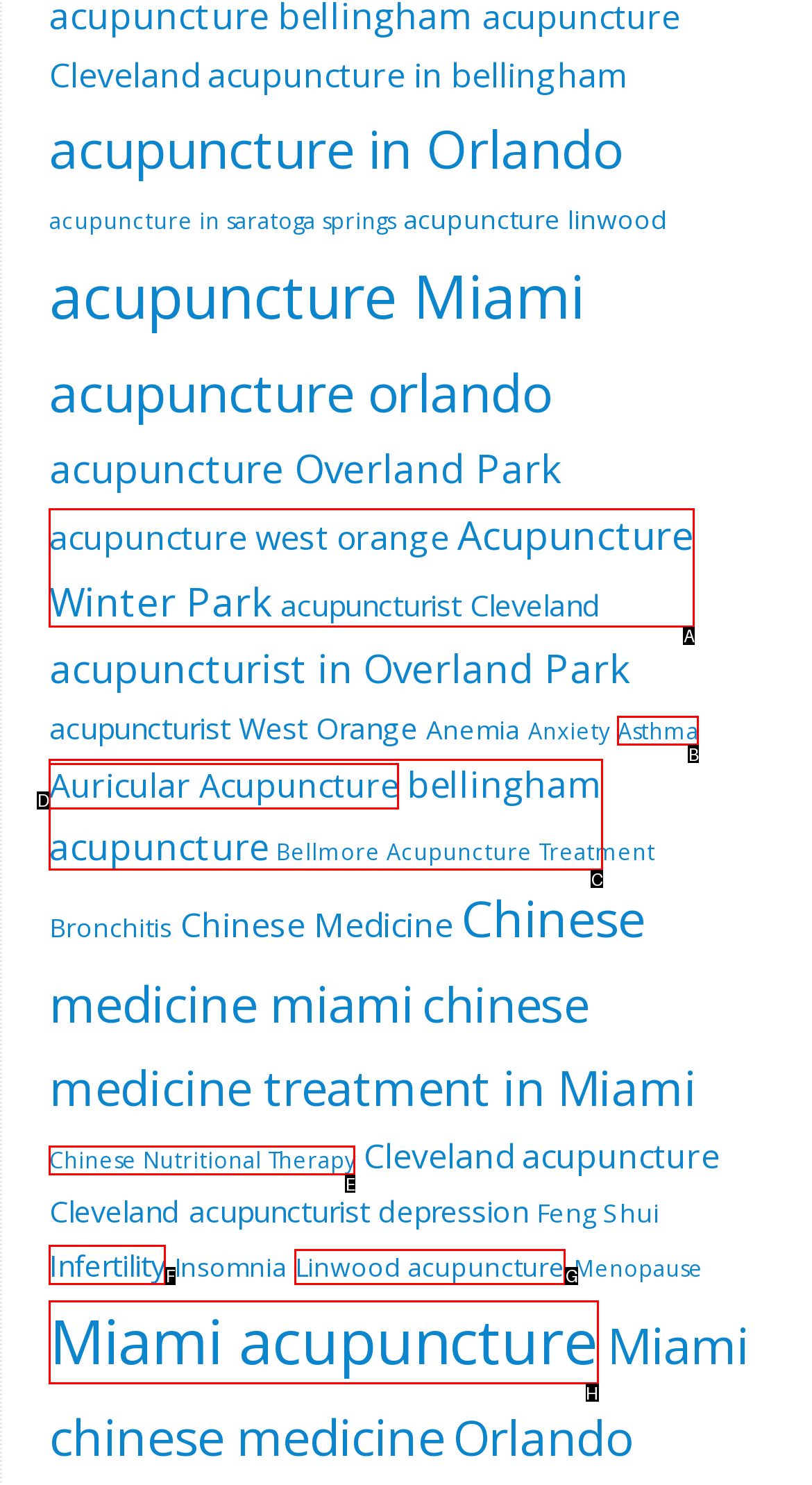Identify the correct UI element to click for the following task: view acupuncture Miami Choose the option's letter based on the given choices.

H